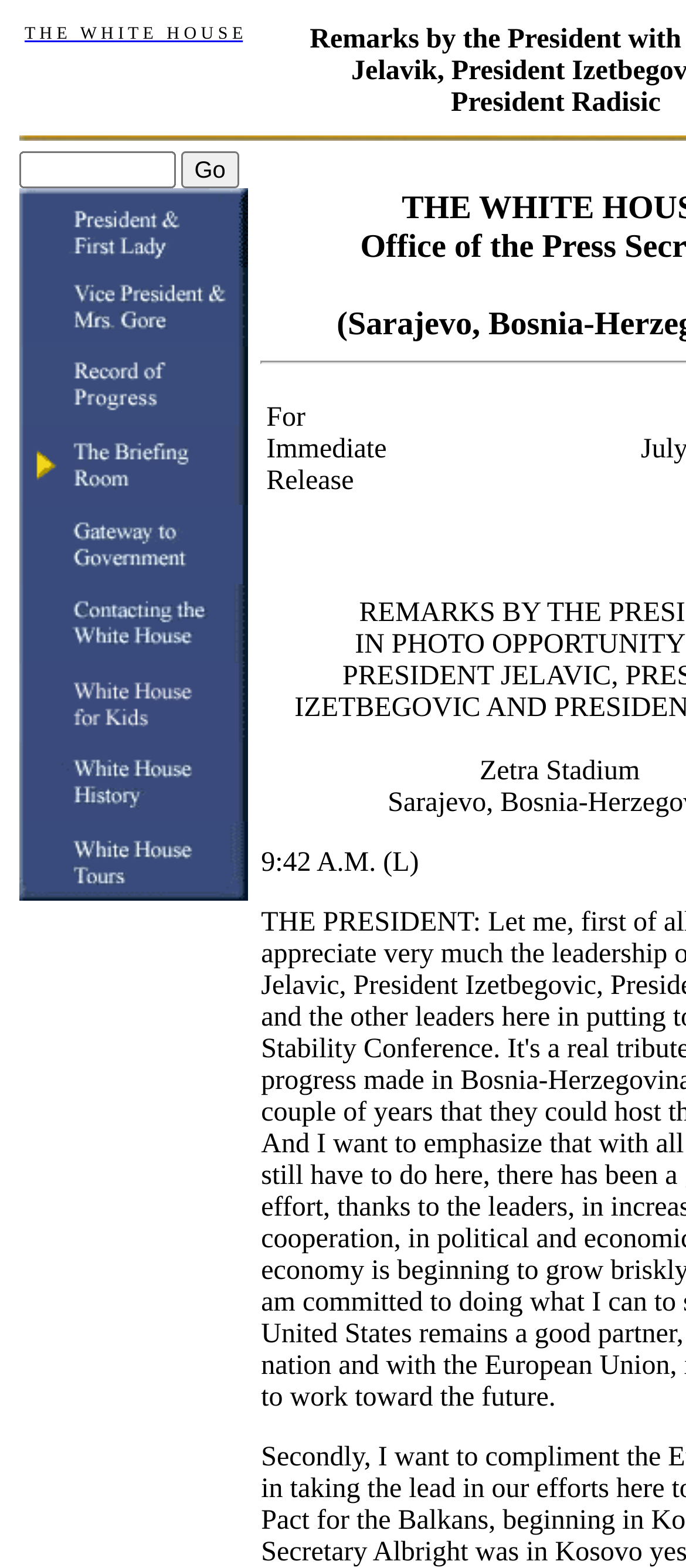Provide the bounding box coordinates, formatted as (top-left x, top-left y, bottom-right x, bottom-right y), with all values being floating point numbers between 0 and 1. Identify the bounding box of the UI element that matches the description: name="m7"

[0.028, 0.423, 0.362, 0.435]